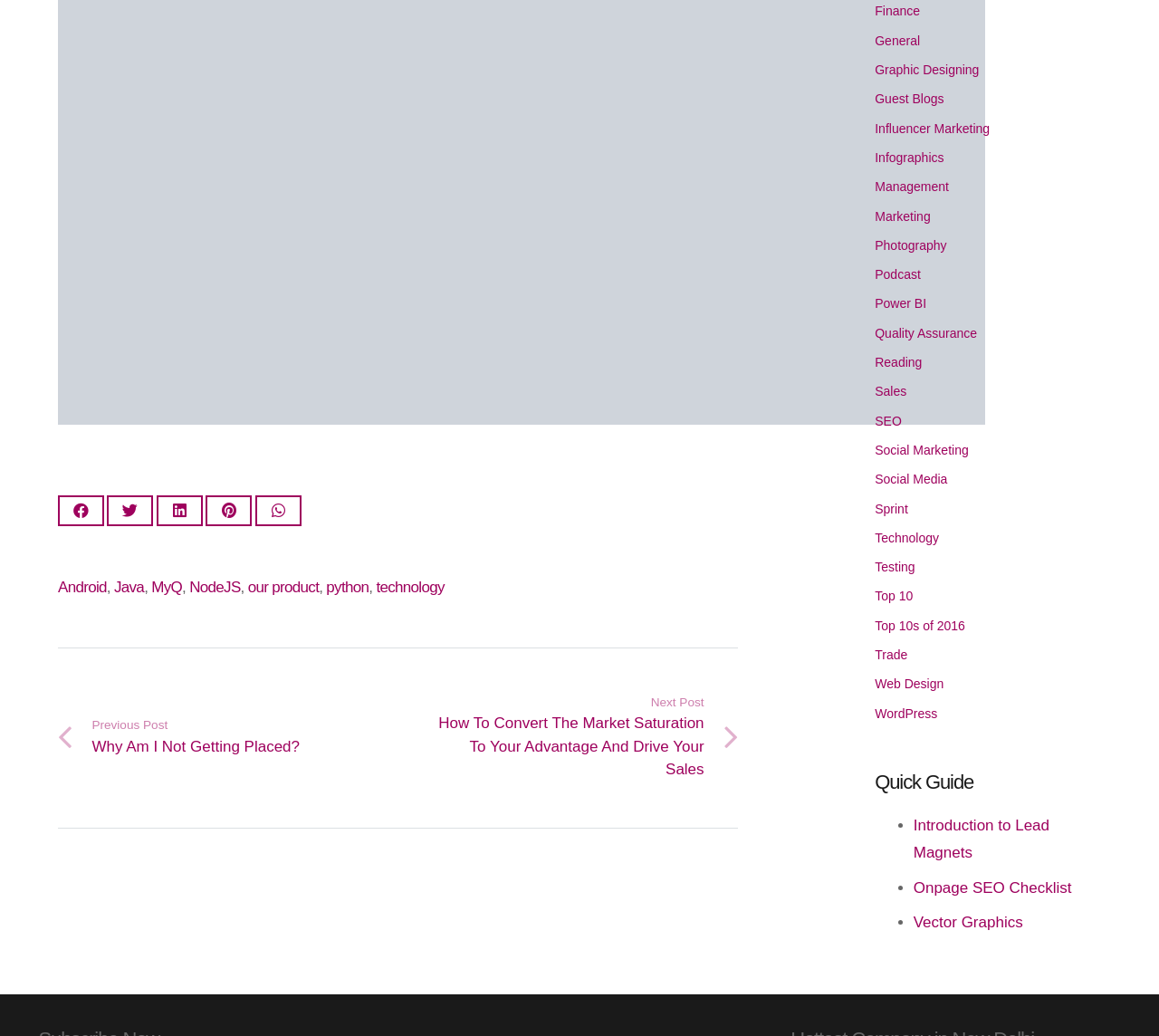Please specify the bounding box coordinates of the clickable region necessary for completing the following instruction: "Read about Introduction to Lead Magnets". The coordinates must consist of four float numbers between 0 and 1, i.e., [left, top, right, bottom].

[0.788, 0.789, 0.905, 0.831]